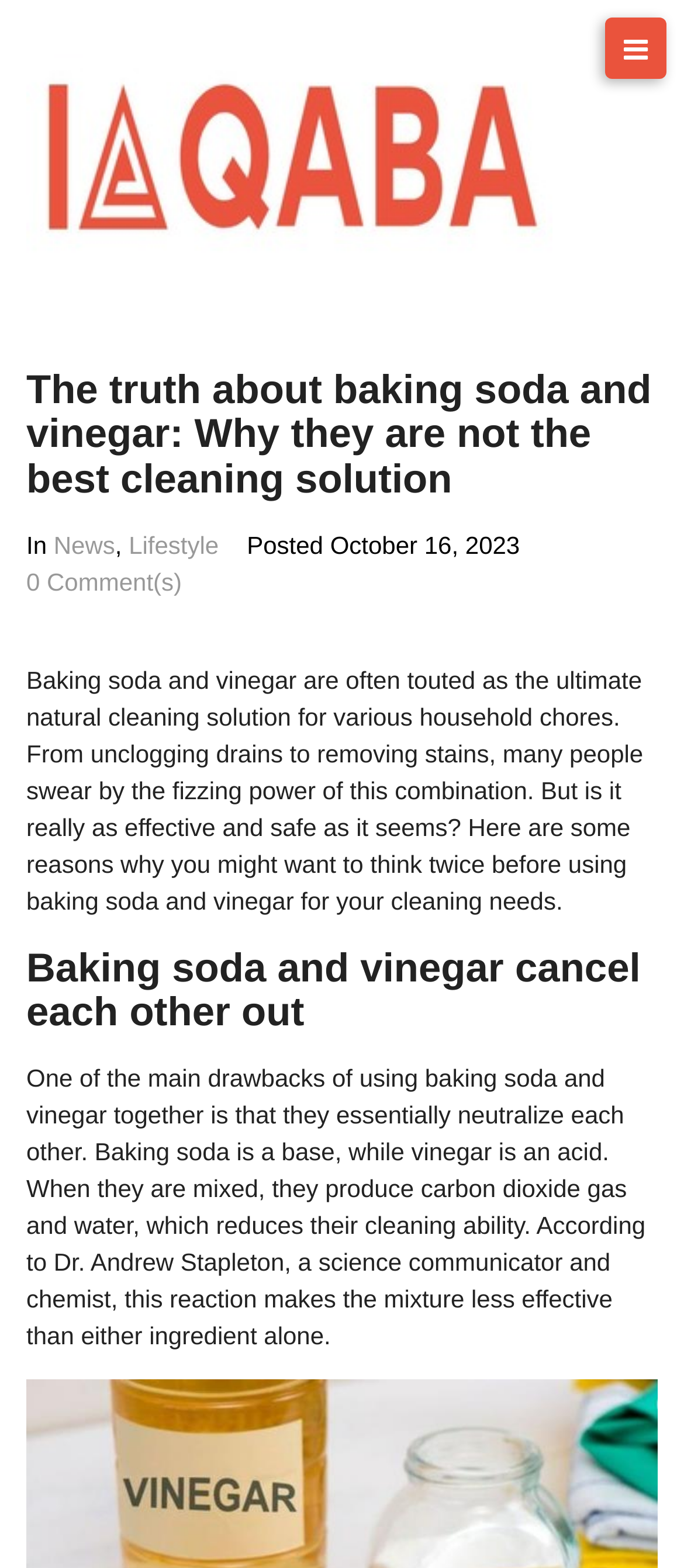Show the bounding box coordinates for the HTML element described as: "0 Comment(s)".

[0.018, 0.36, 0.286, 0.383]